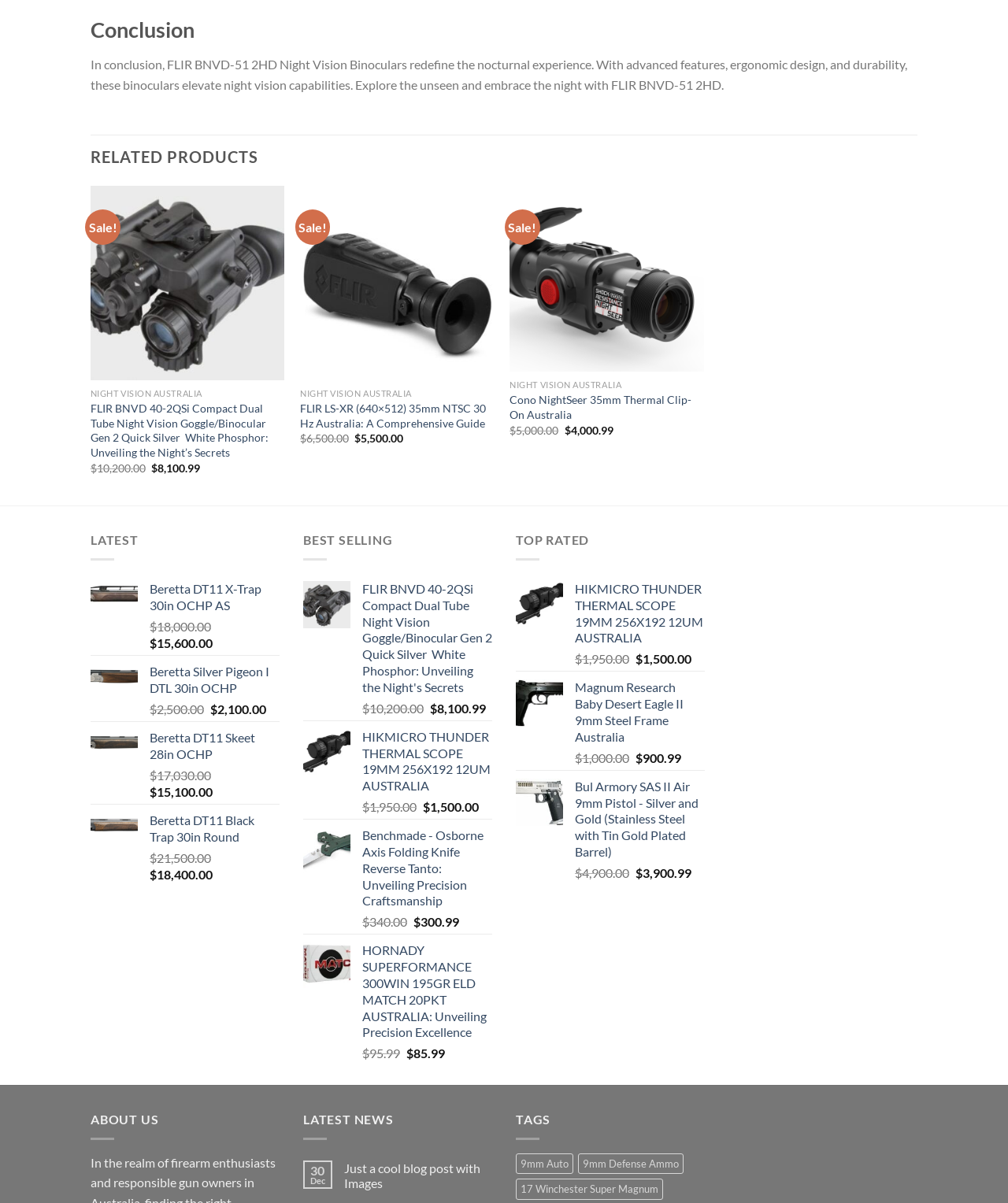Please provide a detailed answer to the question below by examining the image:
How many categories are there on this webpage?

I identified four categories on this webpage: 'RELATED PRODUCTS', 'LATEST', 'BEST SELLING', and 'TOP RATED'.